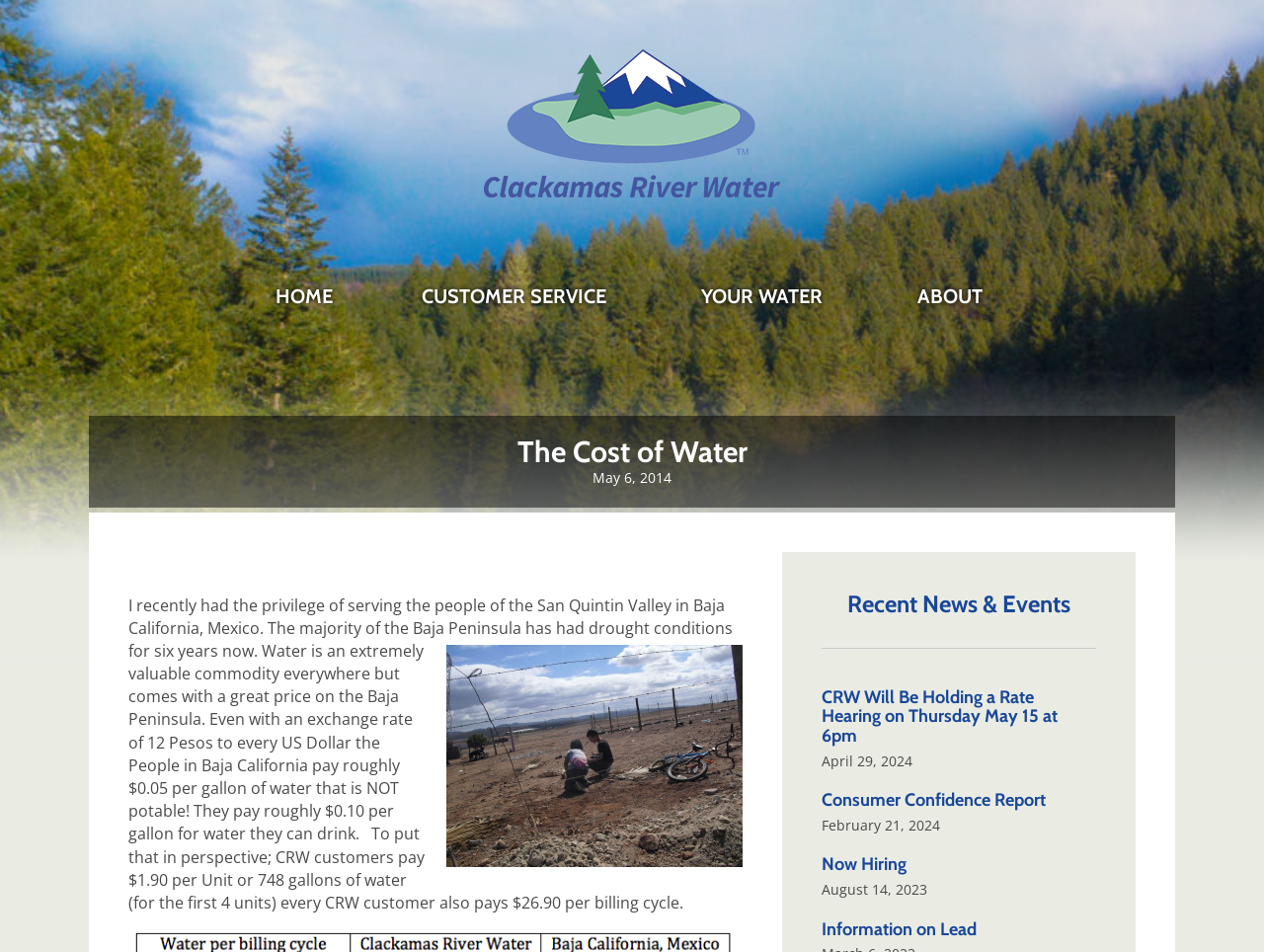How many news and events are listed on the webpage?
Please use the image to provide an in-depth answer to the question.

There are four news and events listed on the webpage, including 'CRW Will Be Holding a Rate Hearing on Thursday May 15 at 6pm', 'Consumer Confidence Report', 'Now Hiring', and 'Information on Lead'.